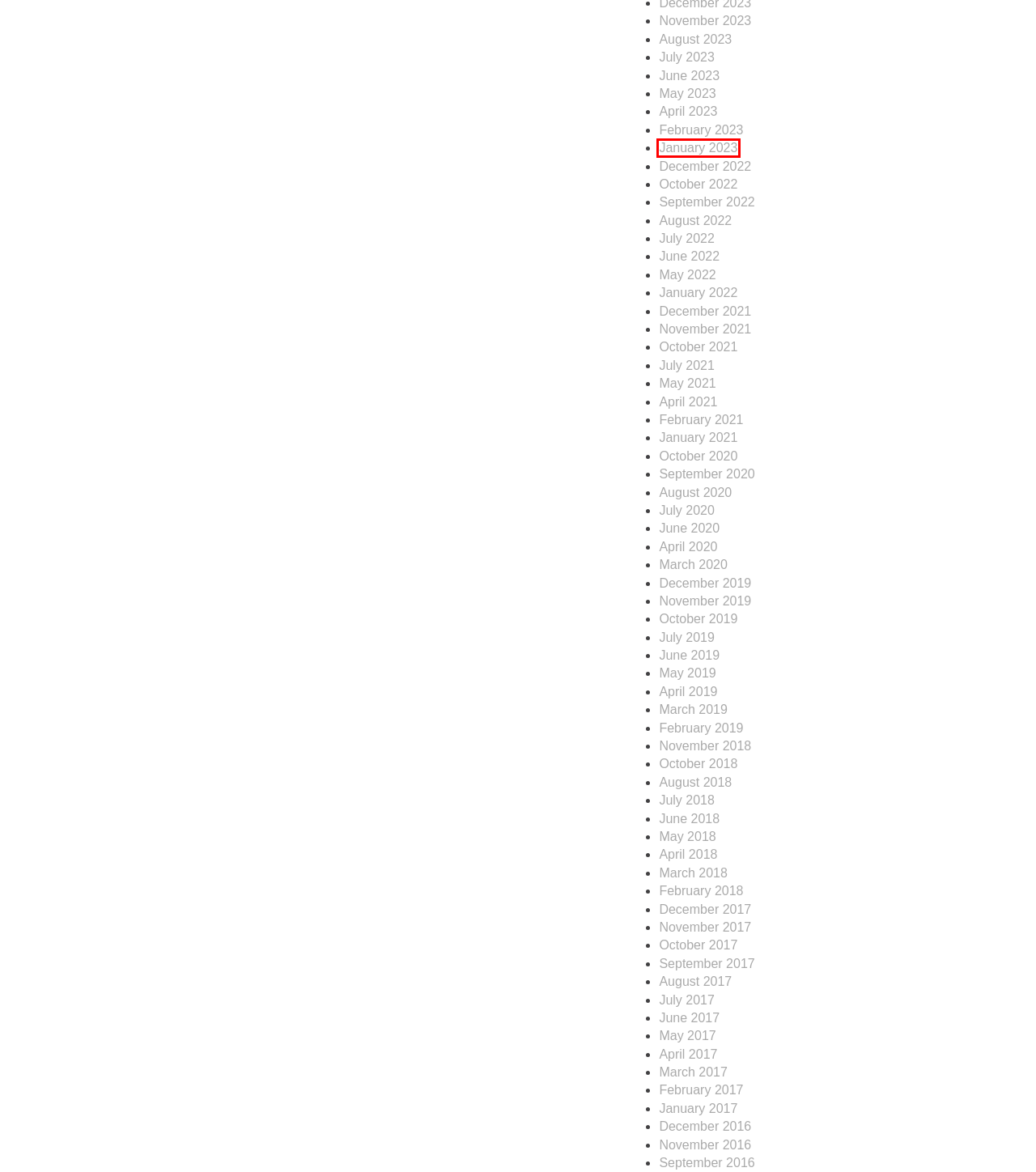You have a screenshot showing a webpage with a red bounding box around a UI element. Choose the webpage description that best matches the new page after clicking the highlighted element. Here are the options:
A. October 2018 - Jewish Family Service of Greater New Haven
B. December 2019 - Jewish Family Service of Greater New Haven
C. February 2017 - Jewish Family Service of Greater New Haven
D. May 2022 - Jewish Family Service of Greater New Haven
E. November 2016 - Jewish Family Service of Greater New Haven
F. February 2018 - Jewish Family Service of Greater New Haven
G. February 2021 - Jewish Family Service of Greater New Haven
H. January 2023 - Jewish Family Service of Greater New Haven

H